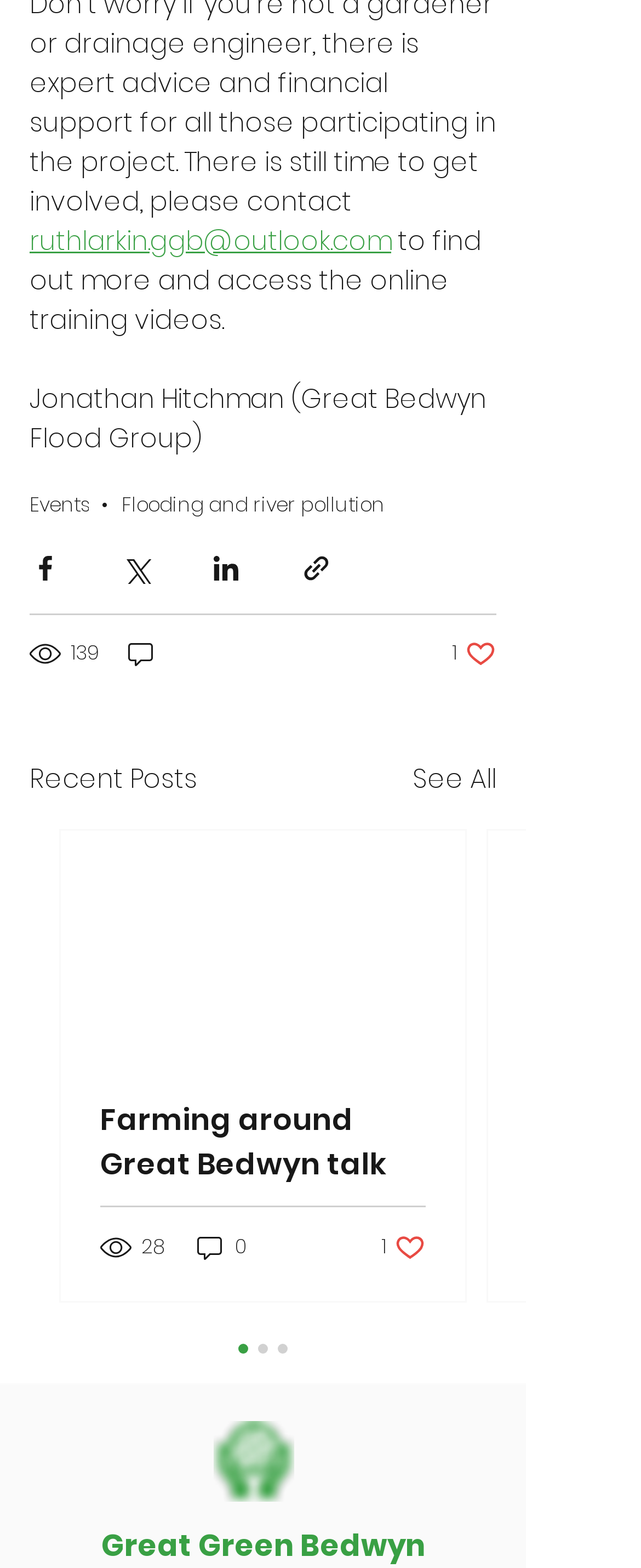What is the email address to find out more?
Based on the screenshot, give a detailed explanation to answer the question.

The email address can be found in the top section of the webpage, where it says 'to find out more and access the online training videos.' The email address is 'ruthlarkin.ggb@outlook.com'.